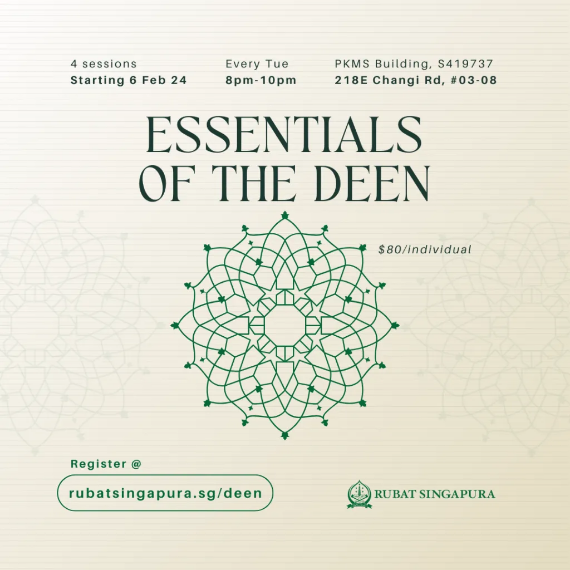Elaborate on all the key elements and details present in the image.

The image promotes an educational program titled "Essentials of the Deen," offering four sessions that begin on February 6, 2024. It is scheduled to take place every Tuesday from 8 PM to 10 PM at the PKMS Building, located at 218E Changi Road, #03-08. The cost for participation is $80 per individual. The design features intricate geometric patterns in green against a soft beige background, emphasizing a blend of tradition and elegance. There is also a clear call-to-action for registration, with the website link provided for interested participants.